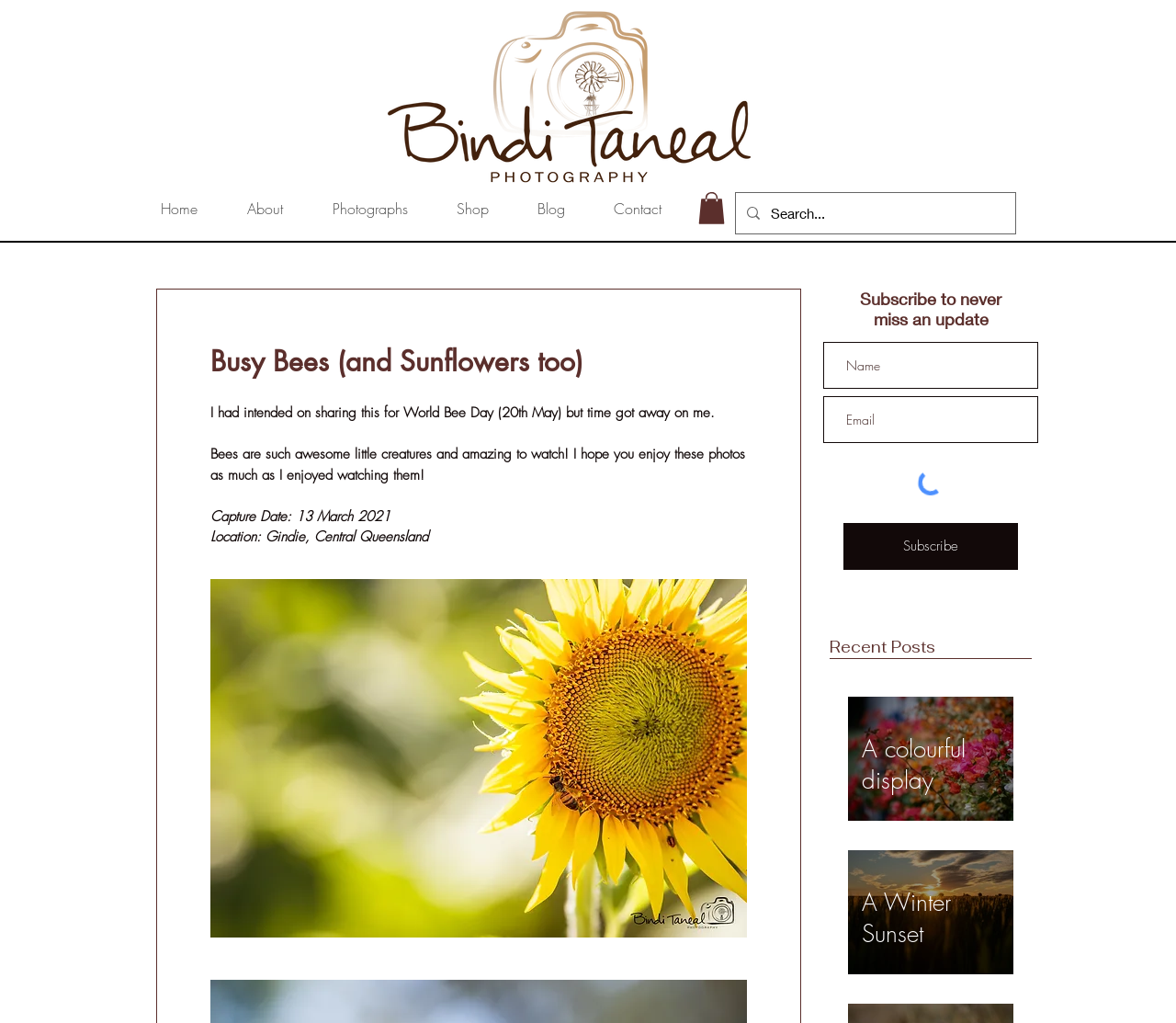Please find the bounding box coordinates of the element that needs to be clicked to perform the following instruction: "Subscribe to updates". The bounding box coordinates should be four float numbers between 0 and 1, represented as [left, top, right, bottom].

[0.717, 0.511, 0.866, 0.557]